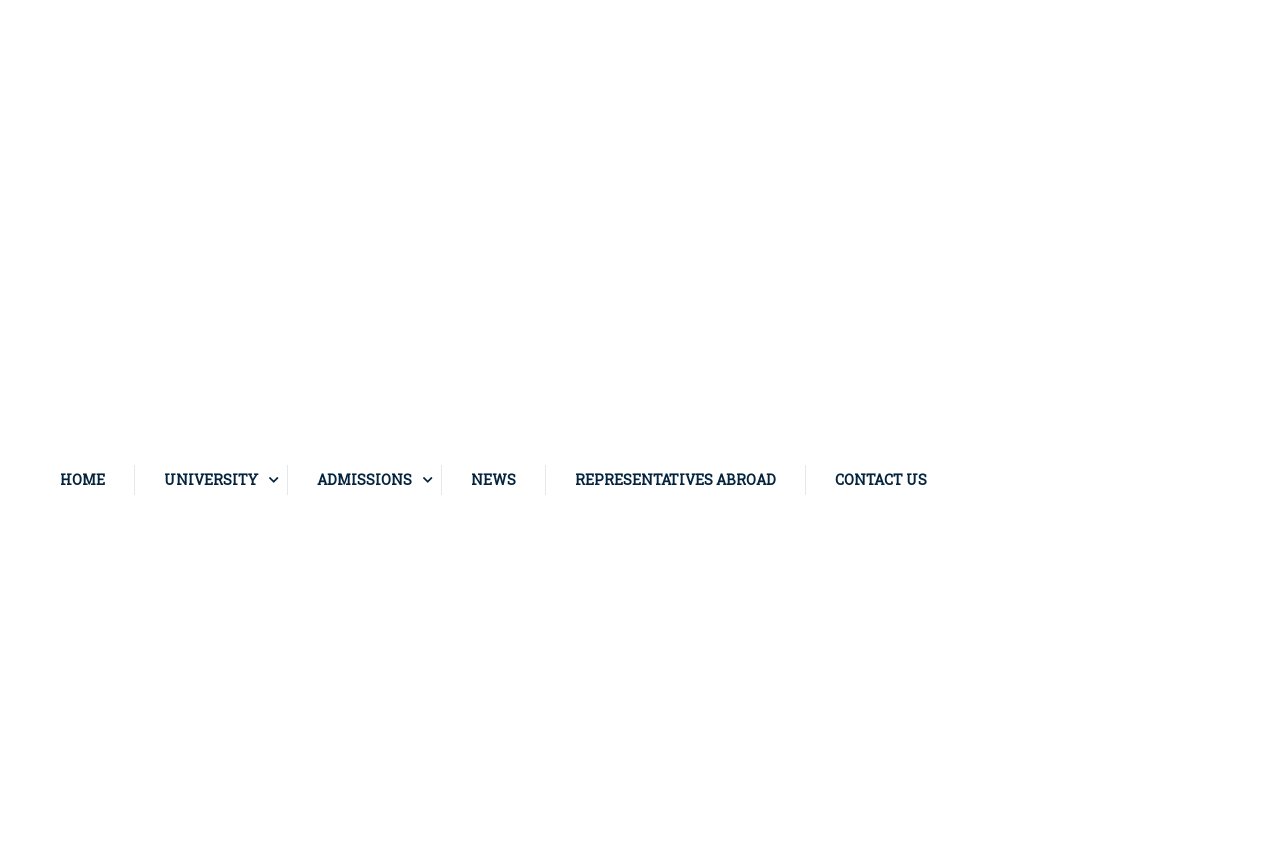Can you find the bounding box coordinates of the area I should click to execute the following instruction: "go to home page"?

[0.023, 0.519, 0.102, 0.588]